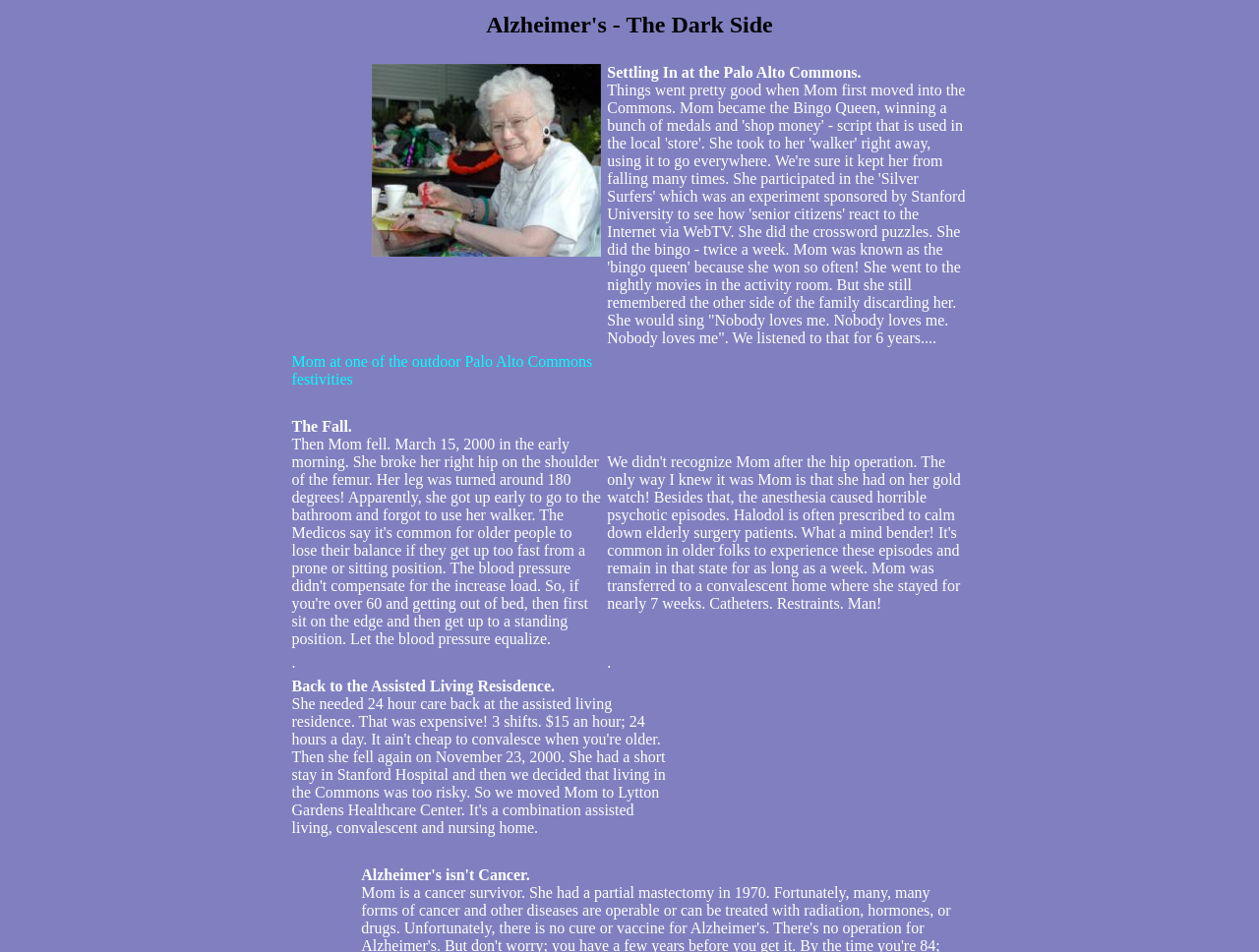Examine the image carefully and respond to the question with a detailed answer: 
What is Pearl Davids doing in the image?

I found an image element with the description 'Pearl Davids at the Commons' which suggests that Pearl Davids is at the Commons in the image.